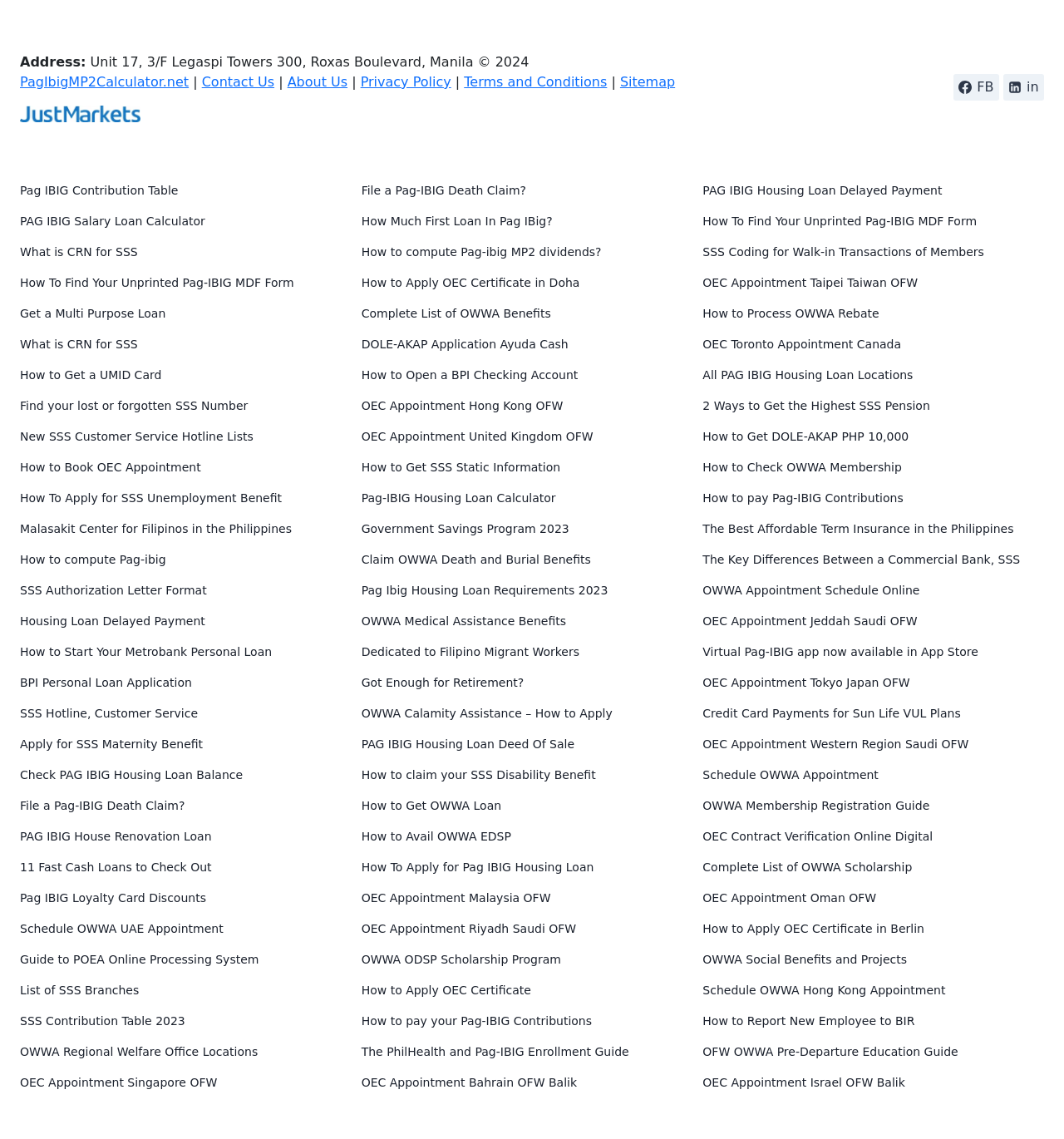Locate the bounding box coordinates of the clickable area needed to fulfill the instruction: "Visit About Us page".

[0.27, 0.065, 0.327, 0.079]